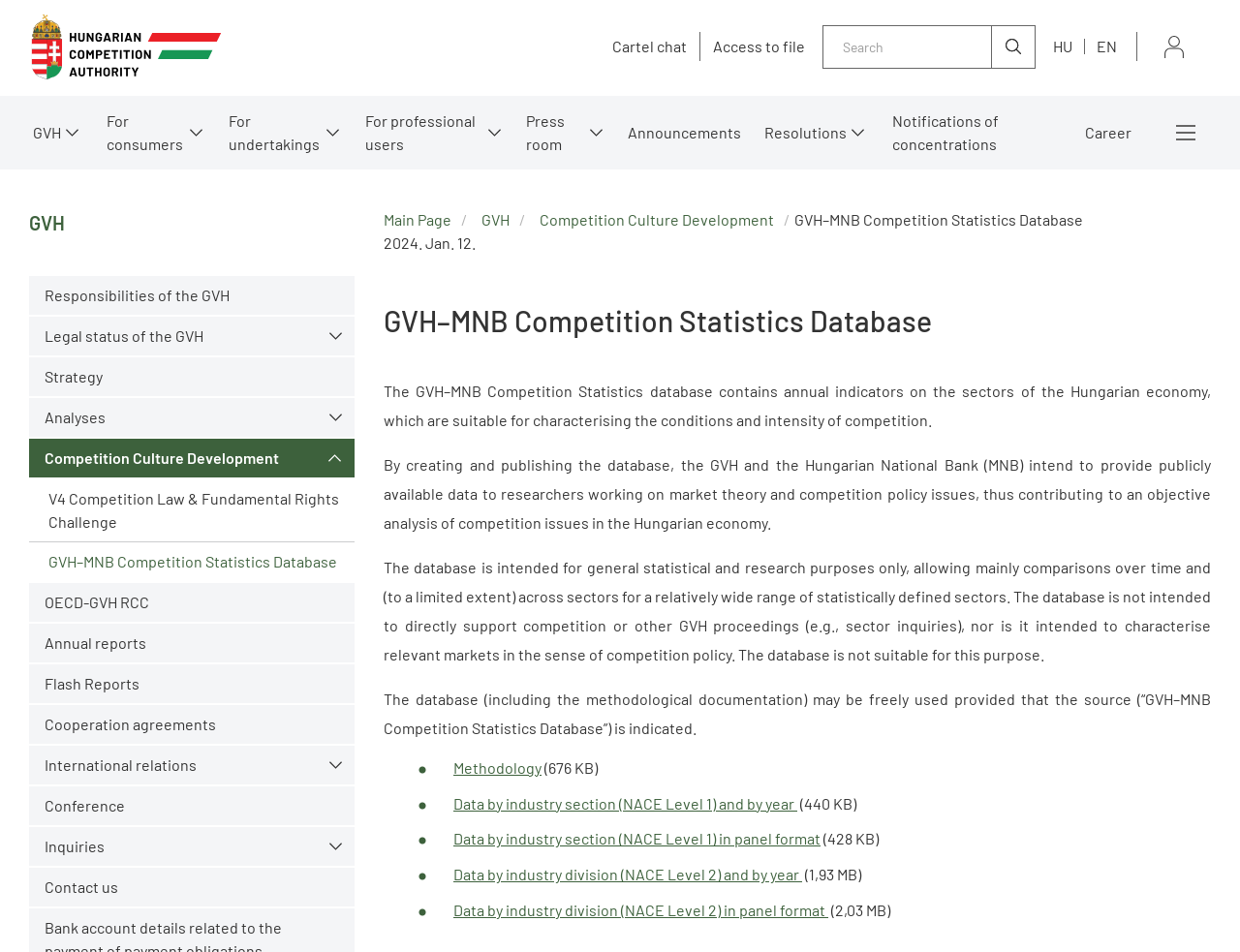What is the format of the data by industry section (NACE Level 1) and by year?
Provide a concise answer using a single word or phrase based on the image.

440 KB